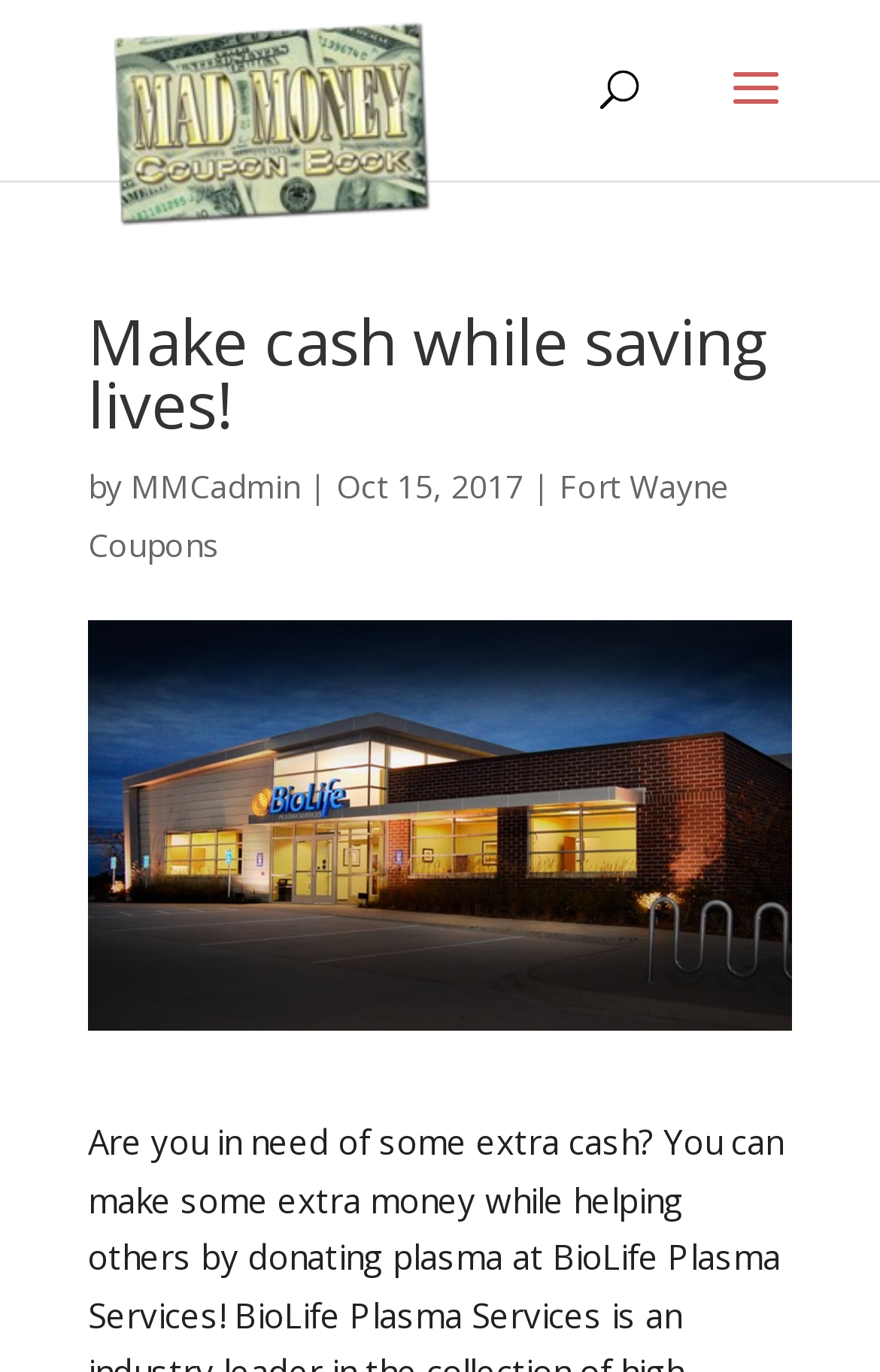What is the name of the coupon book?
Provide a detailed and extensive answer to the question.

The name of the coupon book can be found in the link element with the text 'Mad Money Coupon Book' which is located at the top of the webpage.